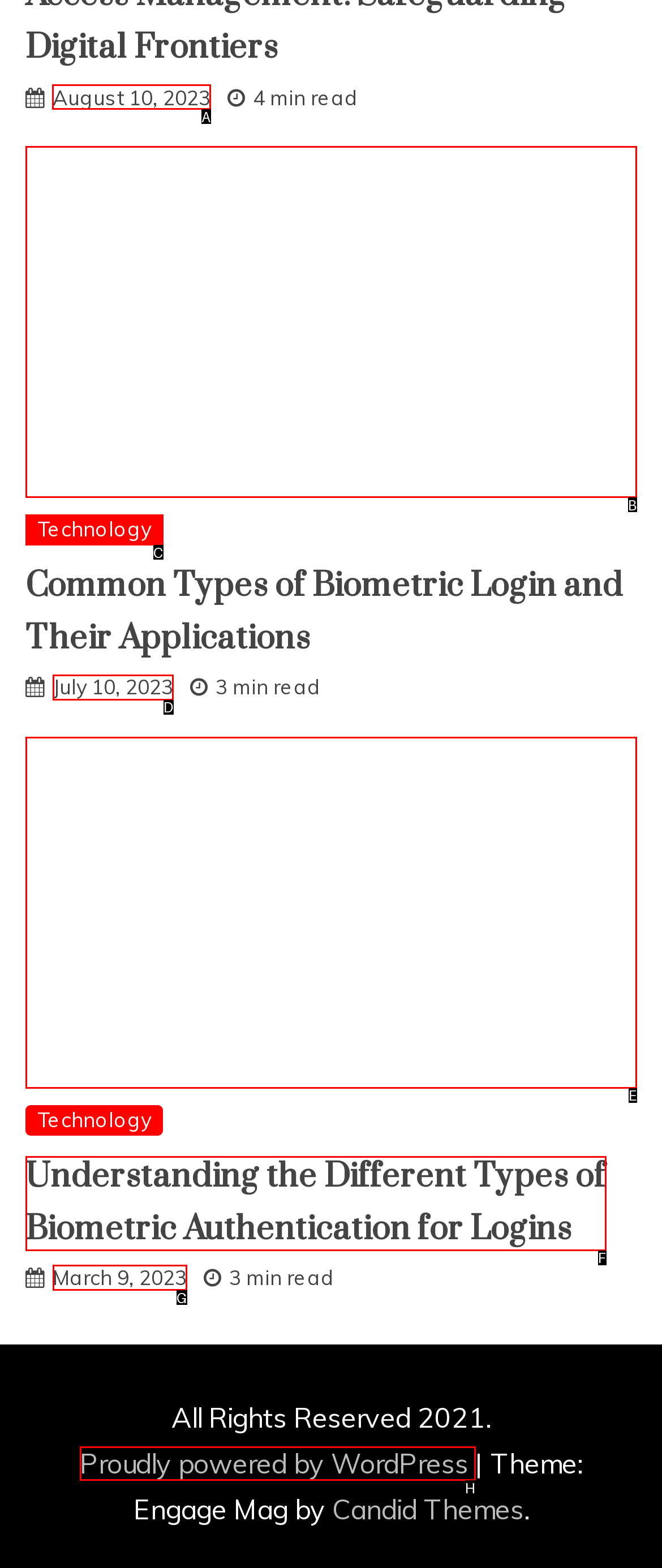Tell me the letter of the UI element I should click to accomplish the task: Check the article published on August 10, 2023 based on the choices provided in the screenshot.

A